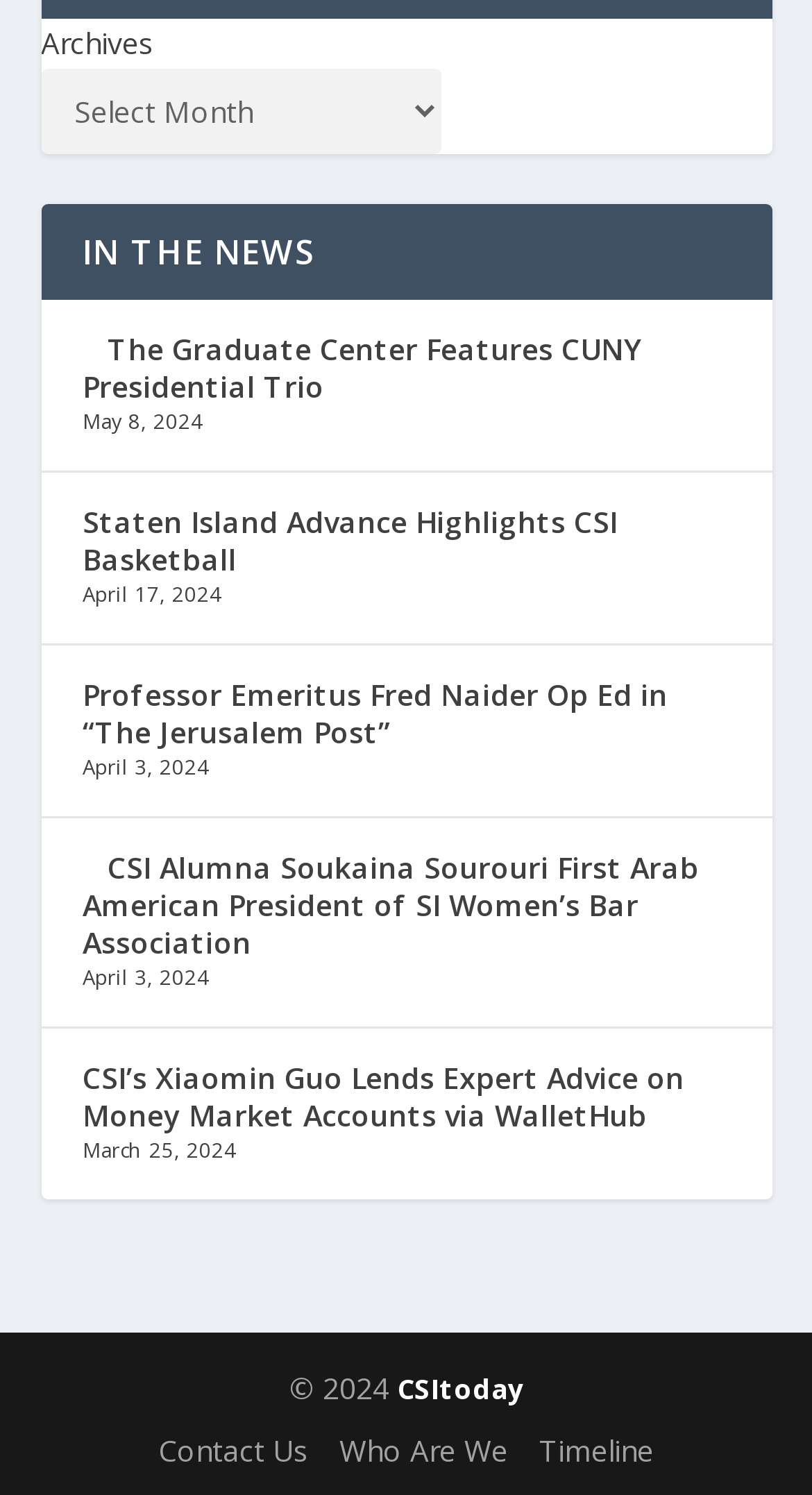Please locate the bounding box coordinates of the region I need to click to follow this instruction: "Visit the CSItoday page".

[0.49, 0.916, 0.644, 0.941]